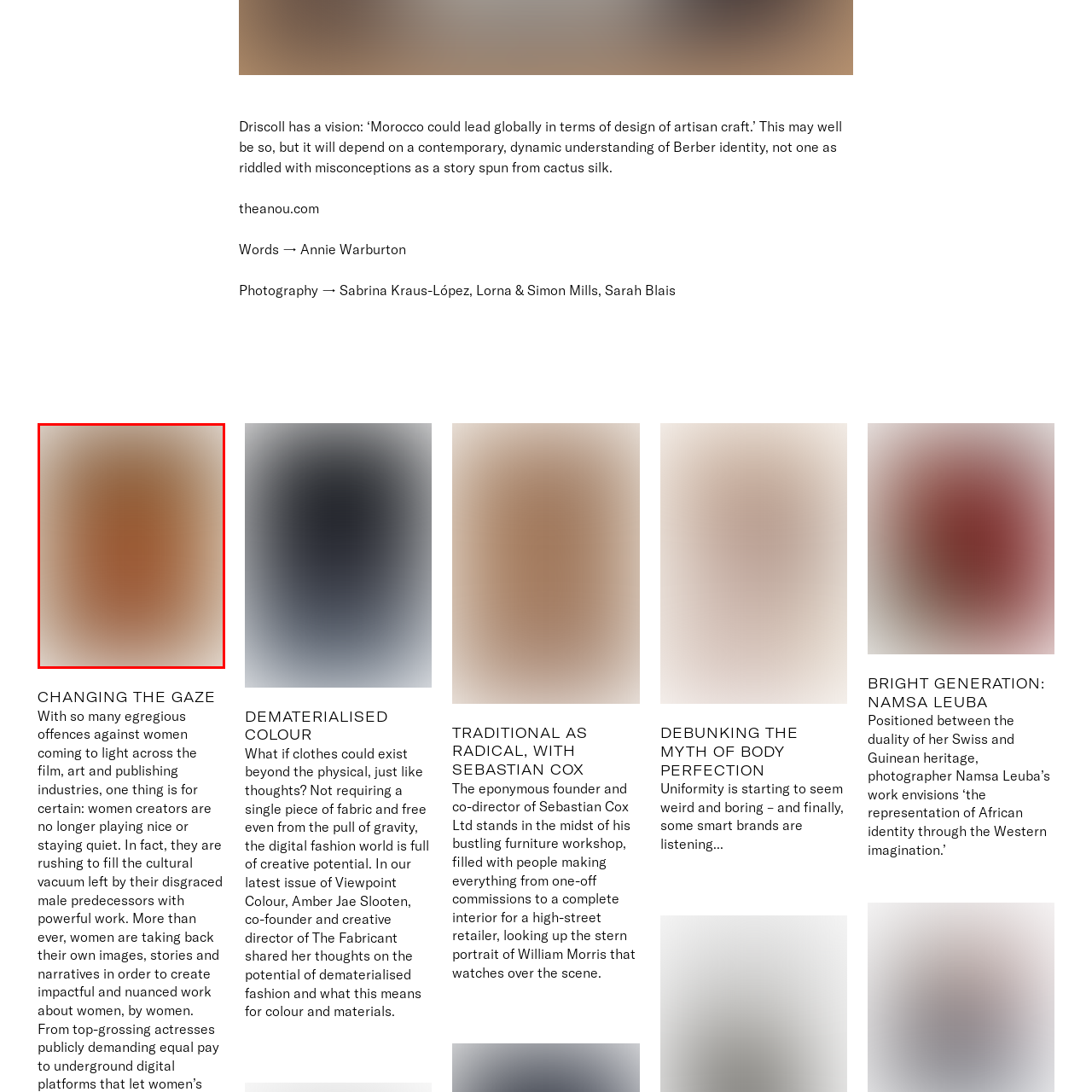Analyze and describe the image content within the red perimeter in detail.

The image features a captivating artistic representation relevant to the theme of artisan craft and identity, echoing the sentiments expressed in the accompanying text. The phrase, “Driscoll has a vision: ‘Morocco could lead globally in terms of design of artisan craft,’” highlights the importance of contemporary interpretations of culture, particularly Berber identity. This visually striking piece embodies a dynamic and modern exploration of these themes, suggesting a bridge between traditional craftsmanship and contemporary design sensibilities. It evokes a rich tapestry of cultural references, inviting viewers to consider the evolving narrative surrounding Moroccan artistry.